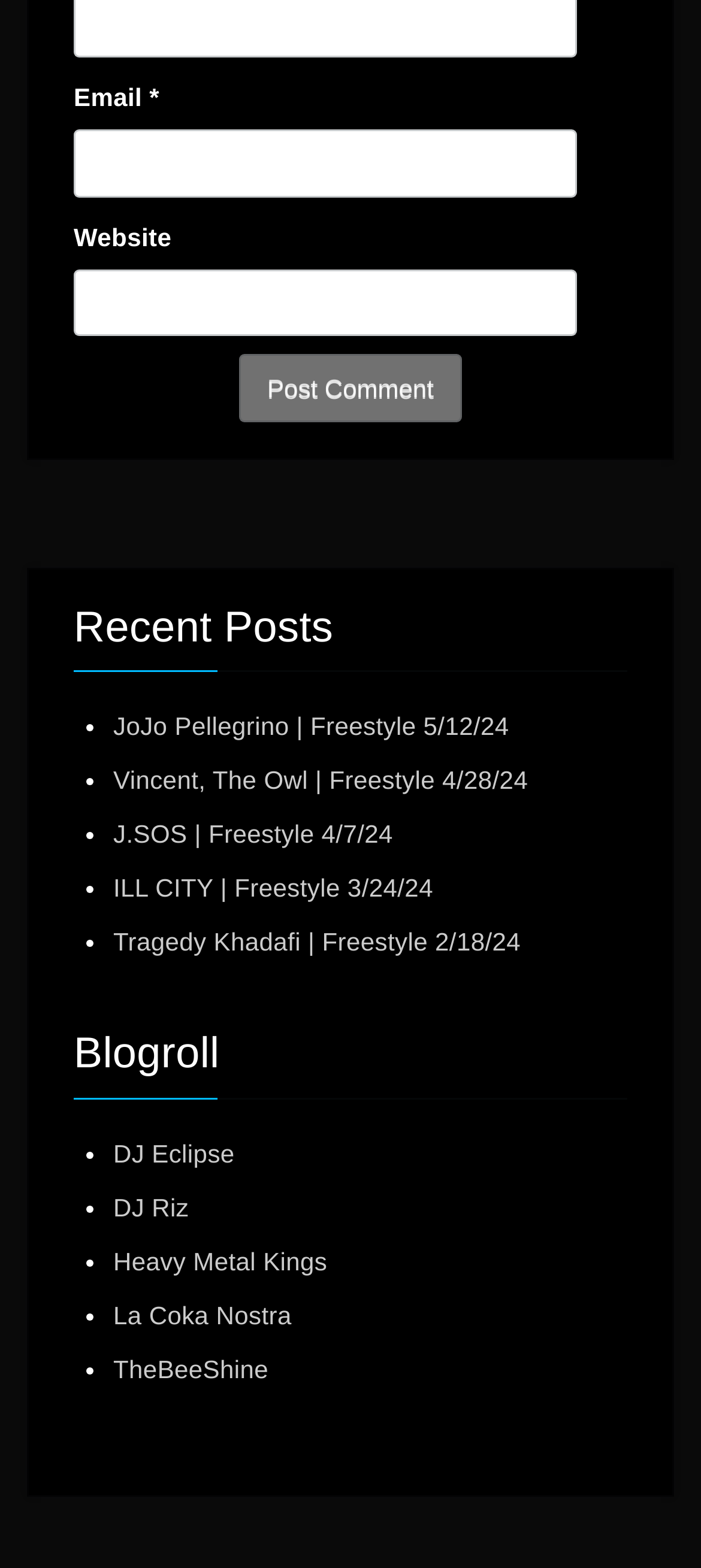Please identify the bounding box coordinates of the area I need to click to accomplish the following instruction: "Visit JoJo Pellegrino's post".

[0.162, 0.454, 0.726, 0.473]